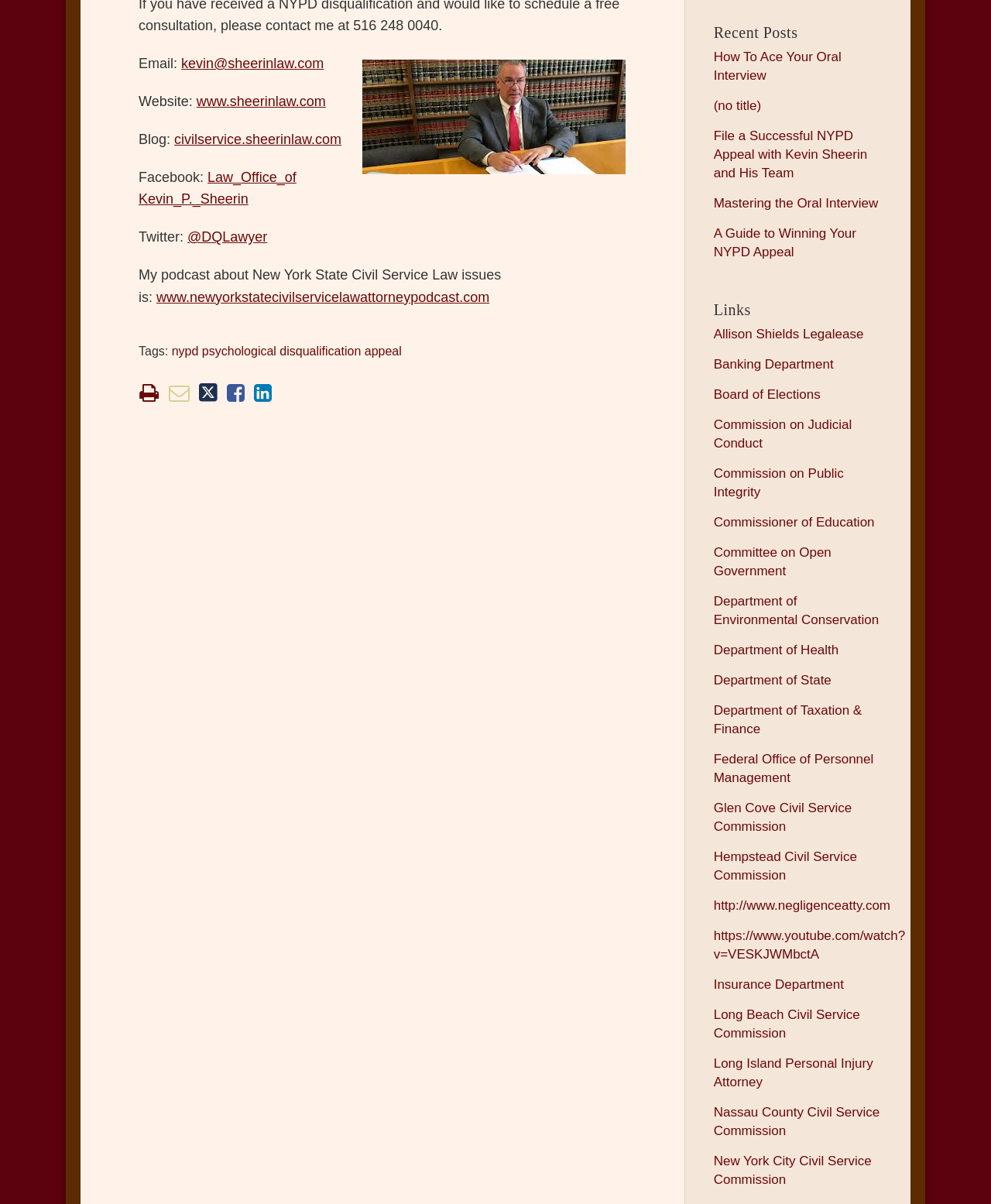Determine the bounding box coordinates of the clickable element necessary to fulfill the instruction: "Read the blog about New York State Civil Service Law issues". Provide the coordinates as four float numbers within the 0 to 1 range, i.e., [left, top, right, bottom].

[0.176, 0.109, 0.345, 0.122]